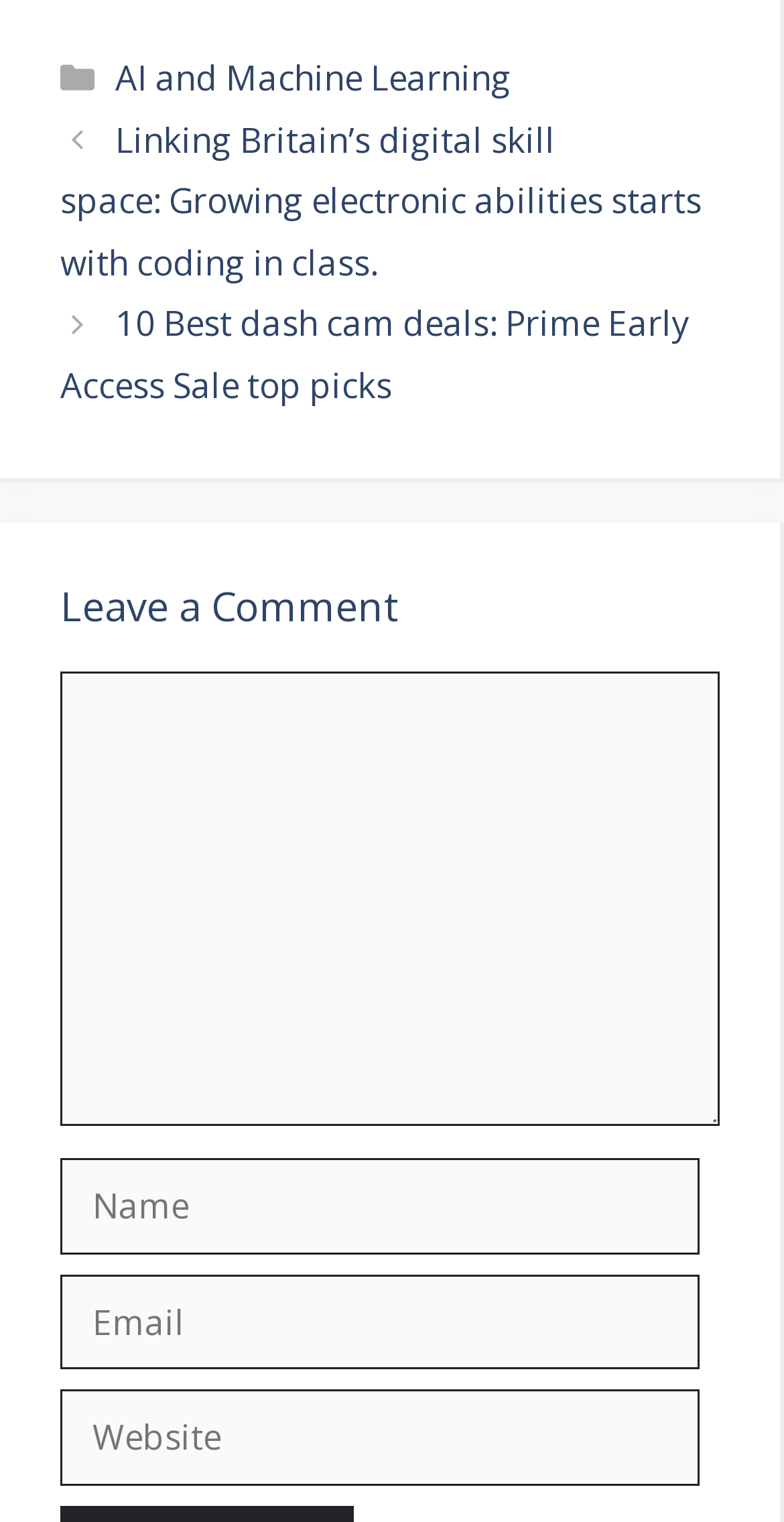Given the following UI element description: "alt="Fundación Bernegal"", find the bounding box coordinates in the webpage screenshot.

None